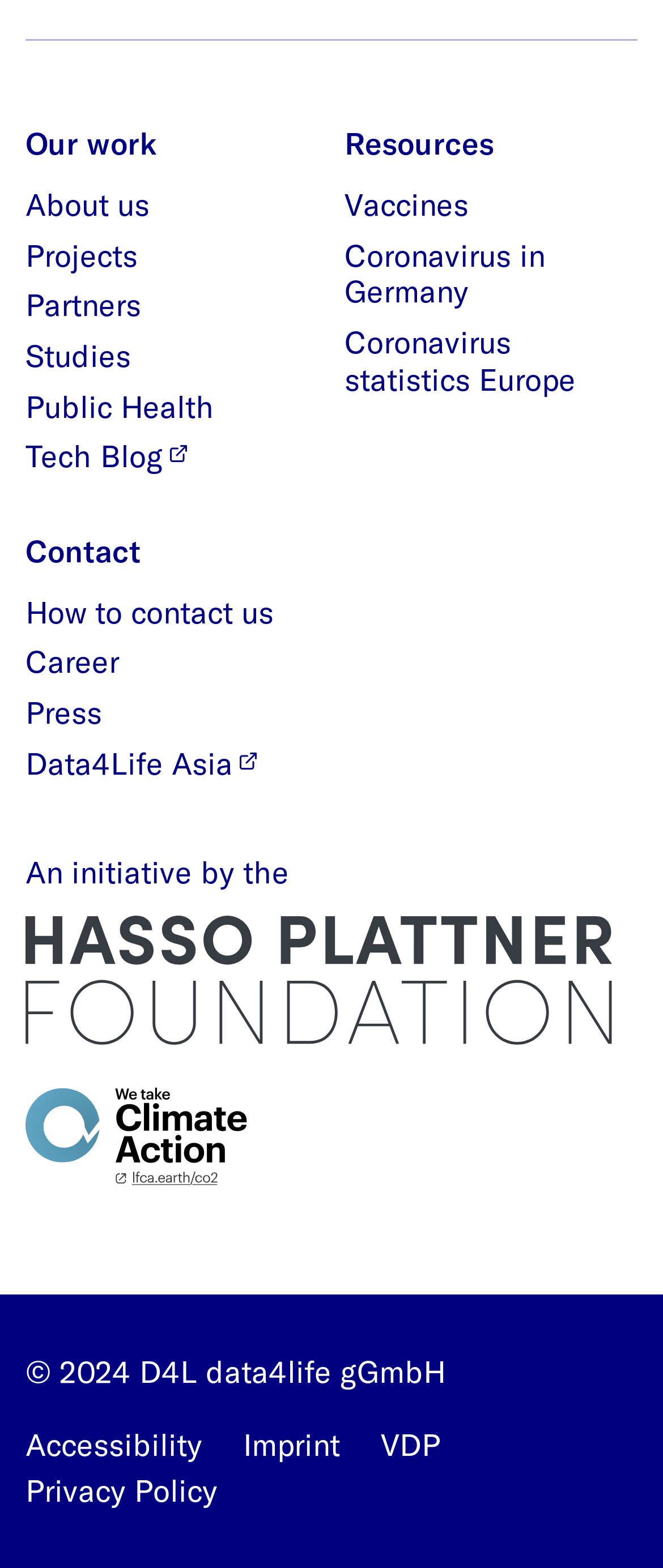Please answer the following question using a single word or phrase: 
How many images are on the webpage?

4